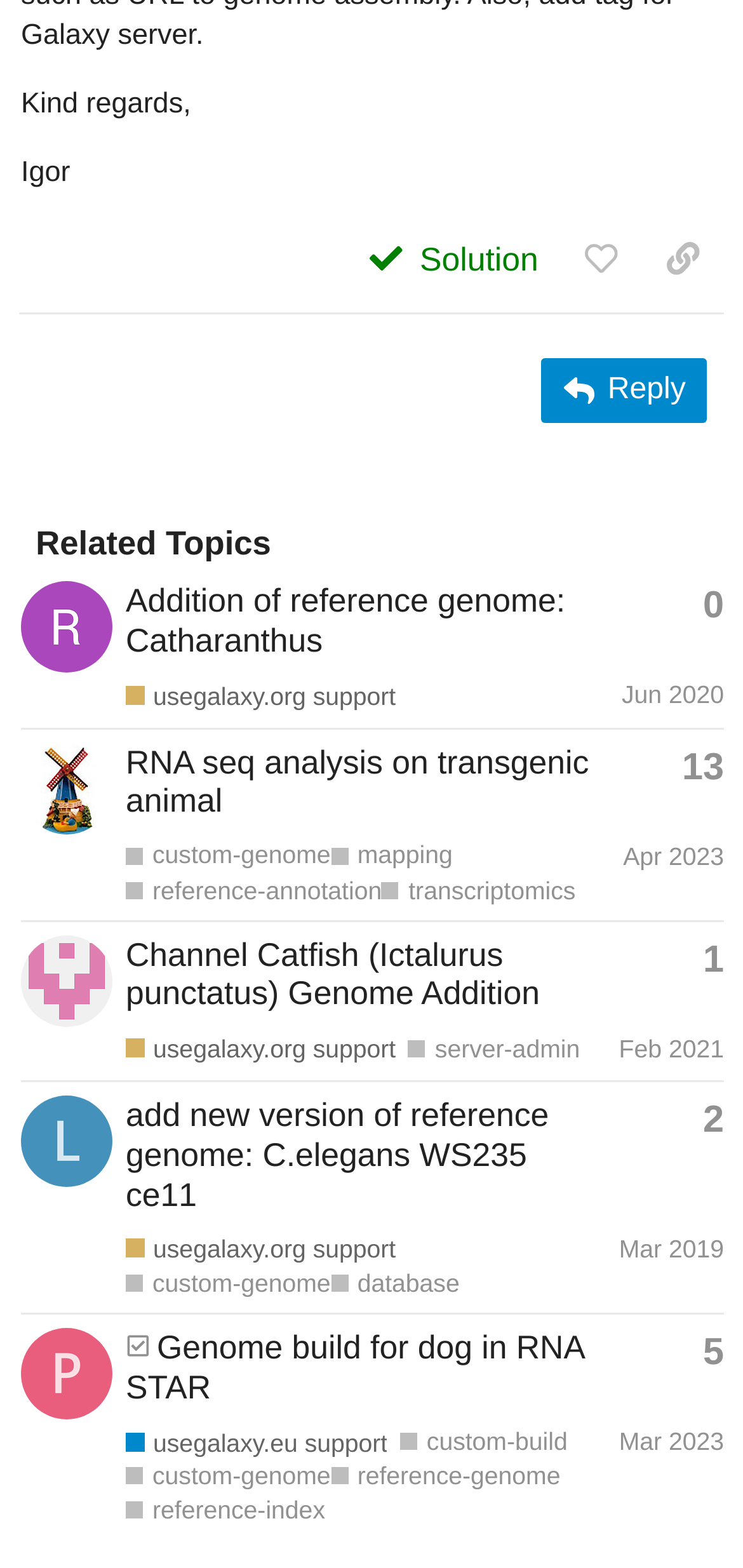Please locate the bounding box coordinates for the element that should be clicked to achieve the following instruction: "Reply to this post". Ensure the coordinates are given as four float numbers between 0 and 1, i.e., [left, top, right, bottom].

[0.729, 0.228, 0.952, 0.269]